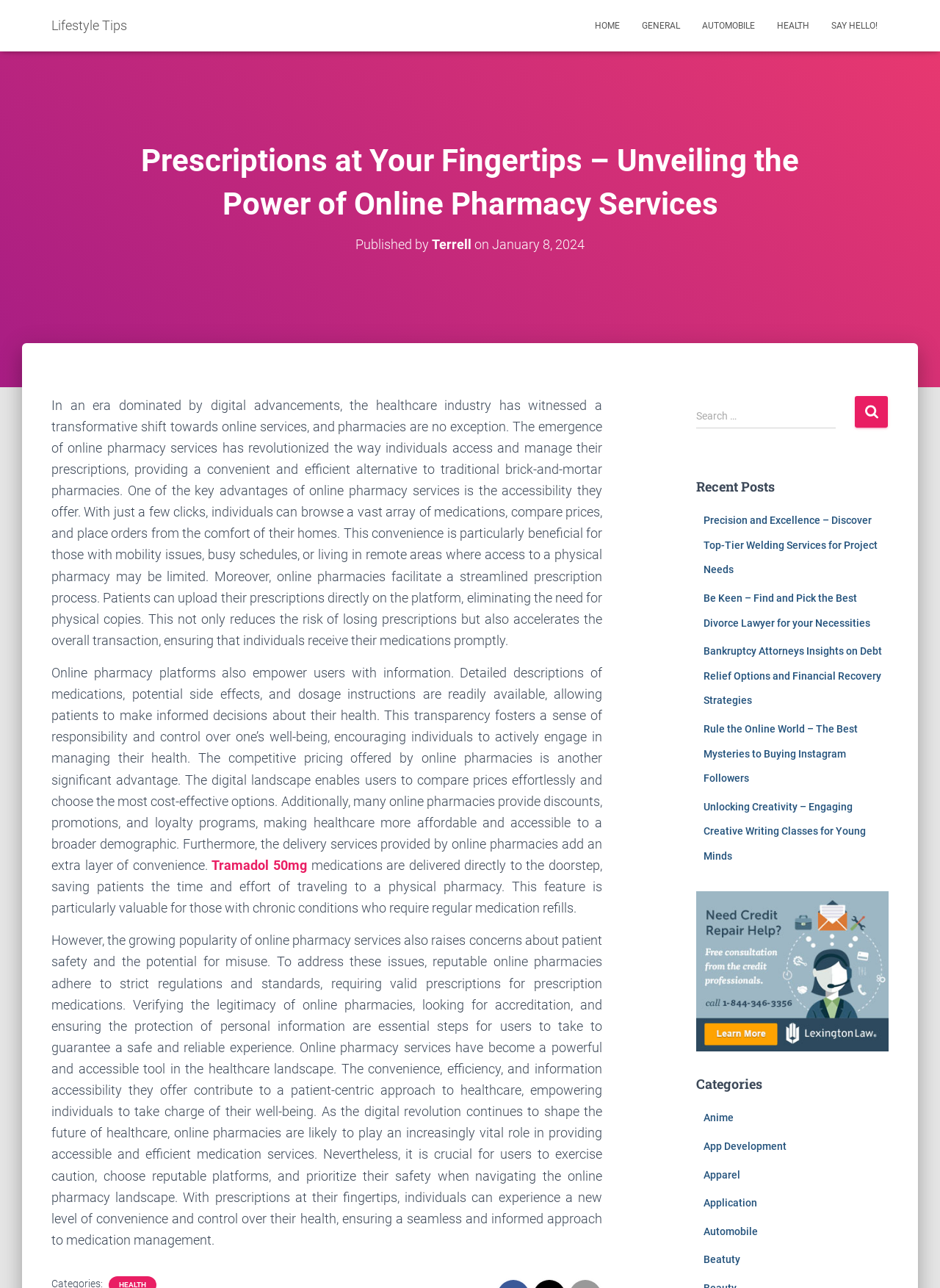Please locate and generate the primary heading on this webpage.

Prescriptions at Your Fingertips – Unveiling the Power of Online Pharmacy Services